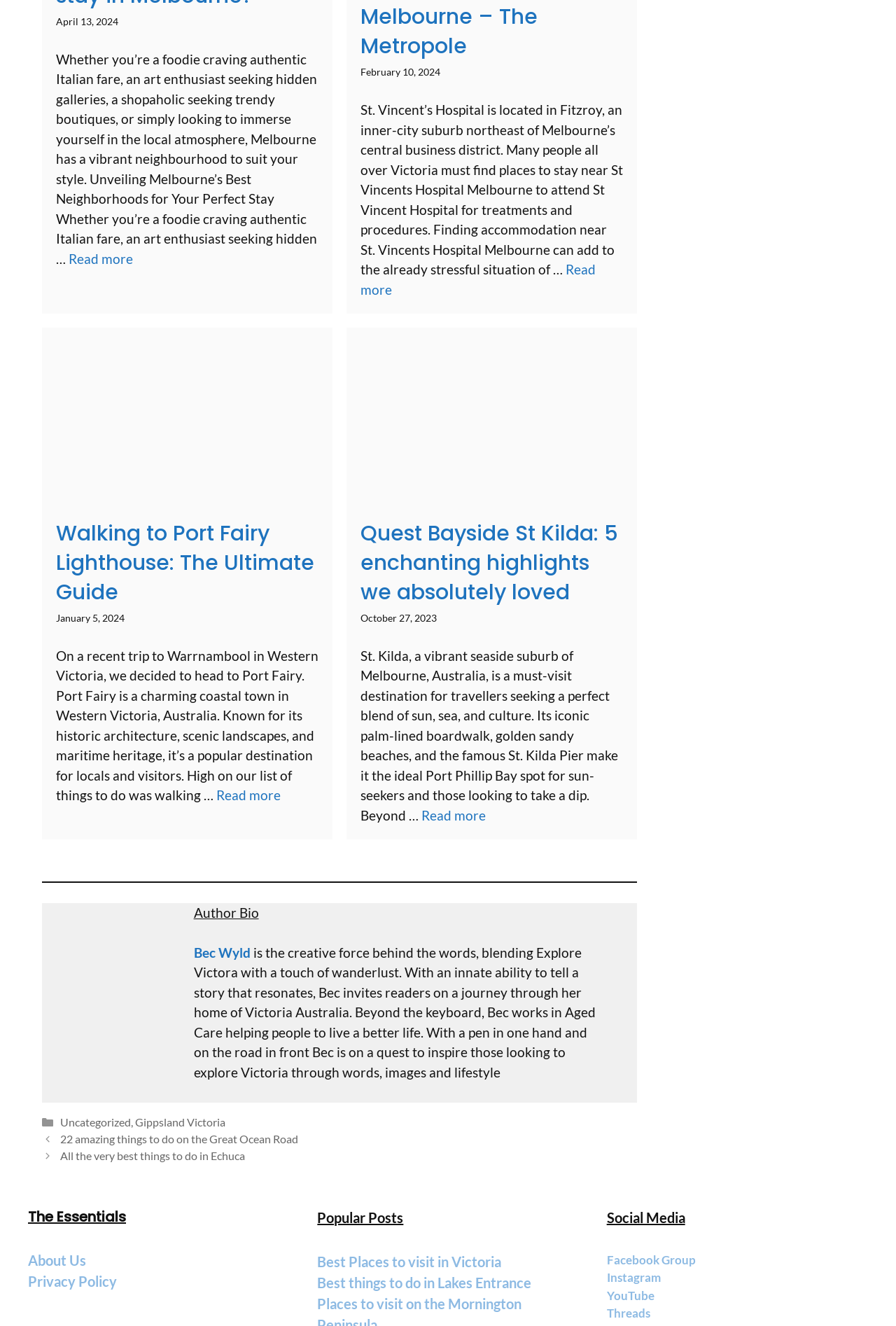Determine the bounding box coordinates of the clickable element to complete this instruction: "Go to the home page". Provide the coordinates in the format of four float numbers between 0 and 1, [left, top, right, bottom].

None